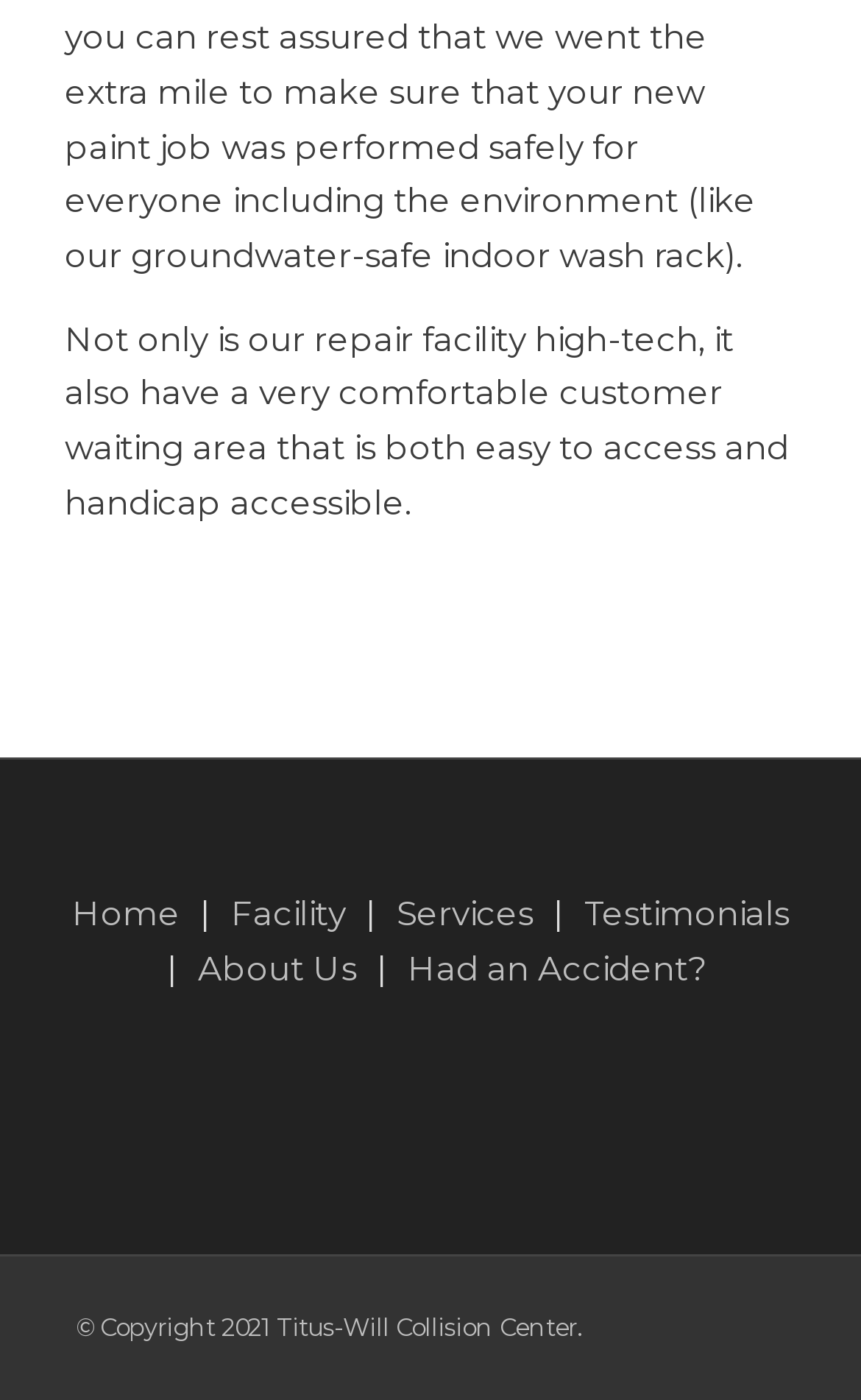Please examine the image and answer the question with a detailed explanation:
What is the copyright year?

The static text element at the bottom of the page contains the copyright information, which includes the year '2021'.